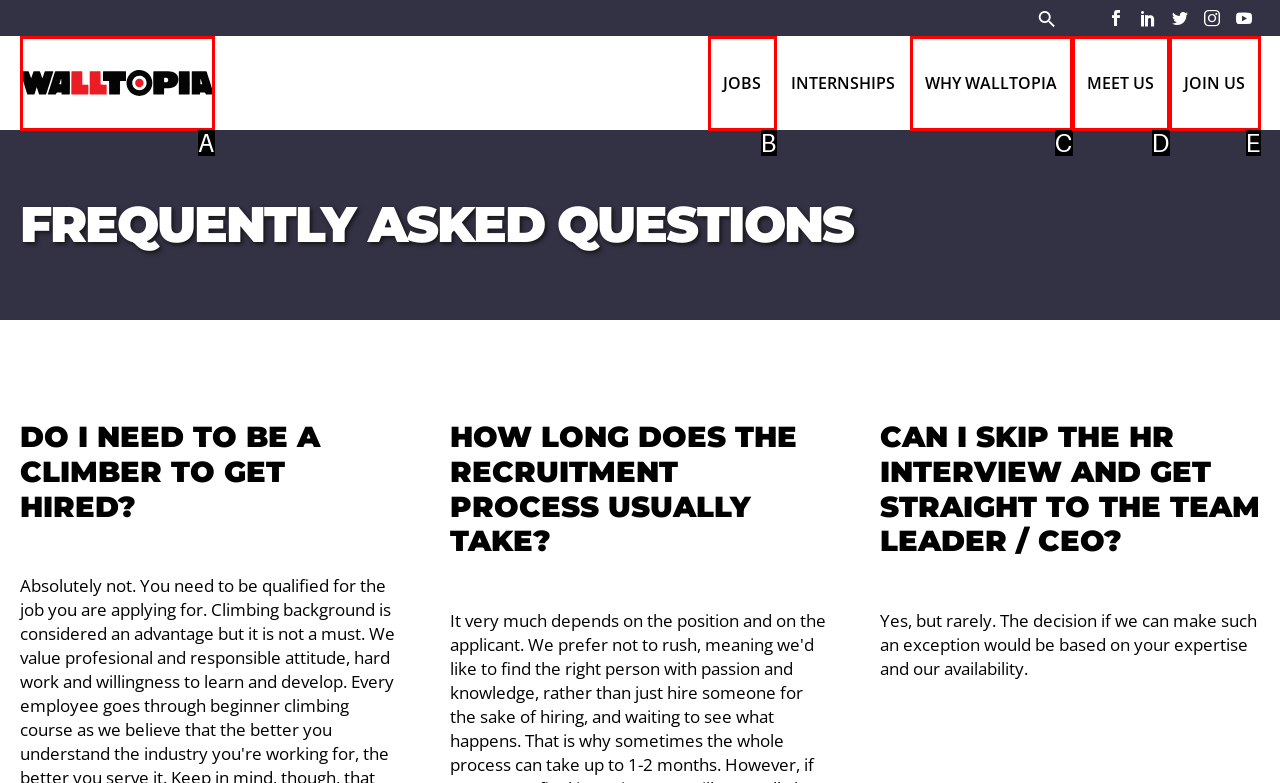Which option aligns with the description: Request a Quote? Respond by selecting the correct letter.

None